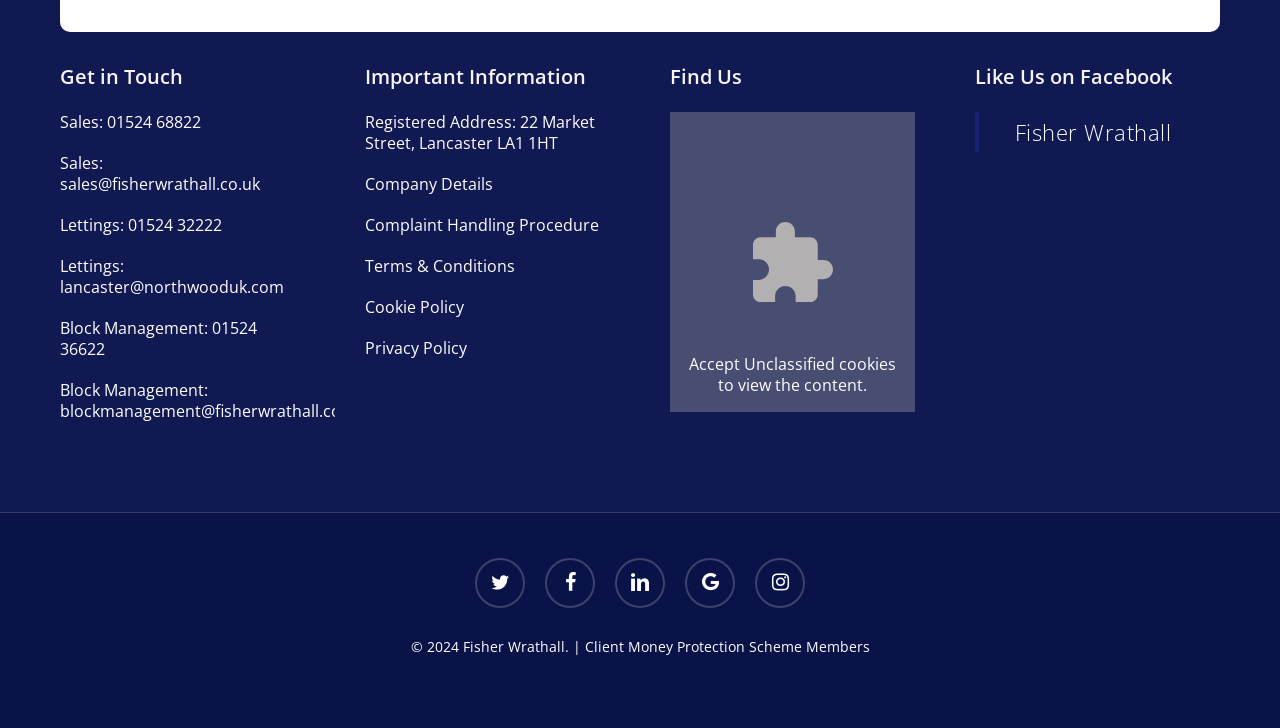Locate the bounding box coordinates of the clickable area needed to fulfill the instruction: "Click the link to schedule a meeting with an attorney".

None